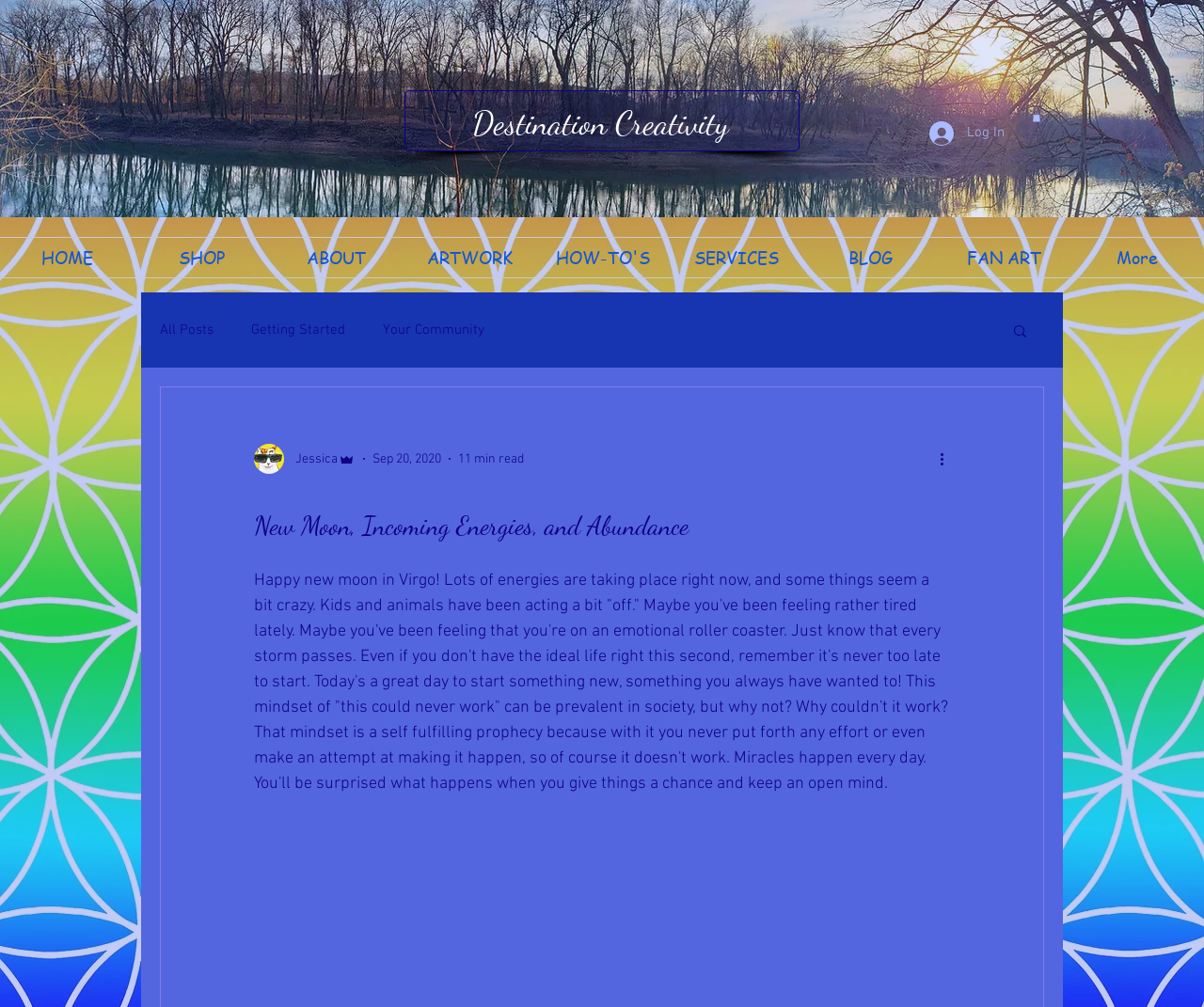Please identify the bounding box coordinates of the clickable region that I should interact with to perform the following instruction: "Read the 'New Moon, Incoming Energies, and Abundance' article". The coordinates should be expressed as four float numbers between 0 and 1, i.e., [left, top, right, bottom].

[0.211, 0.496, 0.789, 0.541]